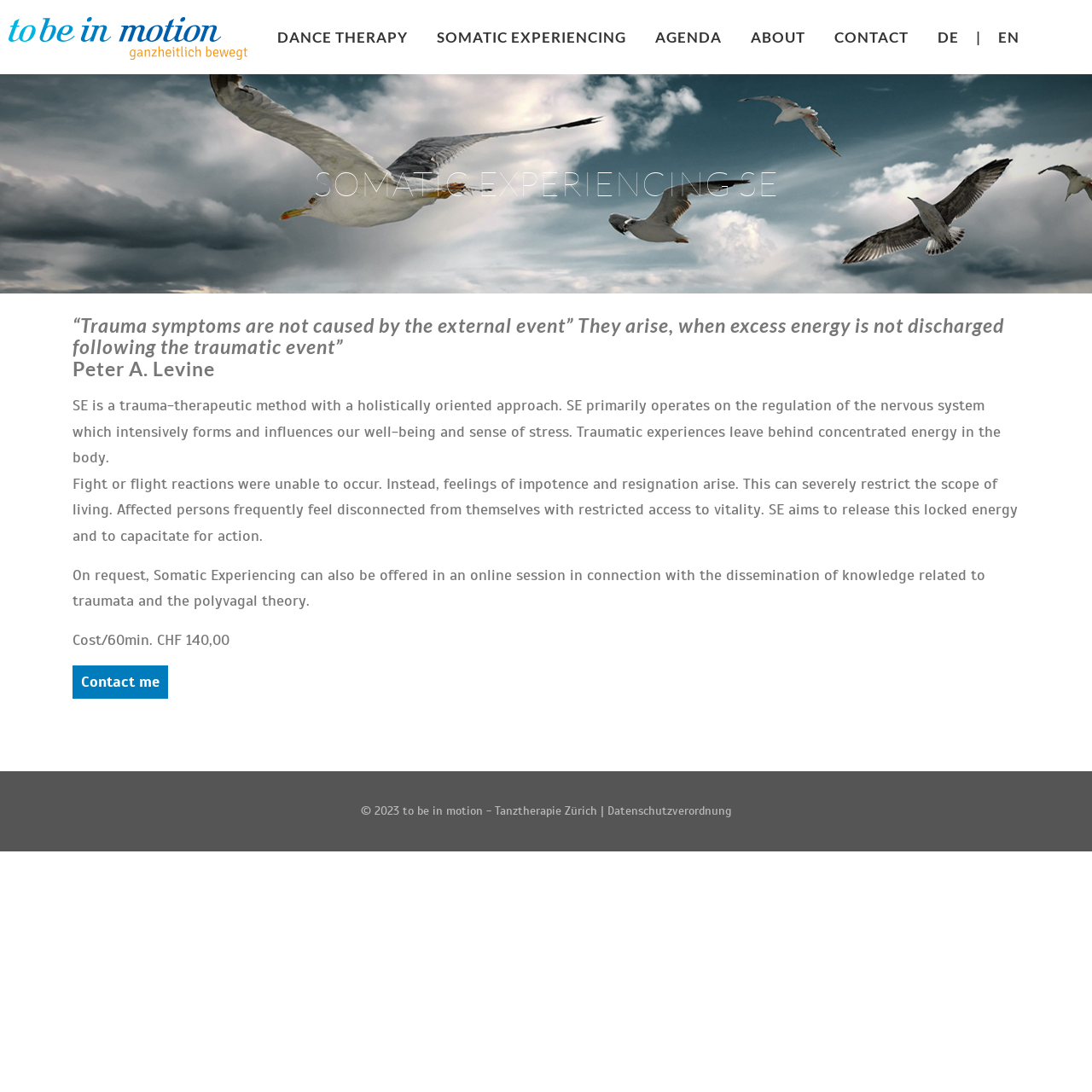Locate the bounding box coordinates of the area that needs to be clicked to fulfill the following instruction: "Click on DANCE THERAPY". The coordinates should be in the format of four float numbers between 0 and 1, namely [left, top, right, bottom].

[0.241, 0.0, 0.387, 0.068]